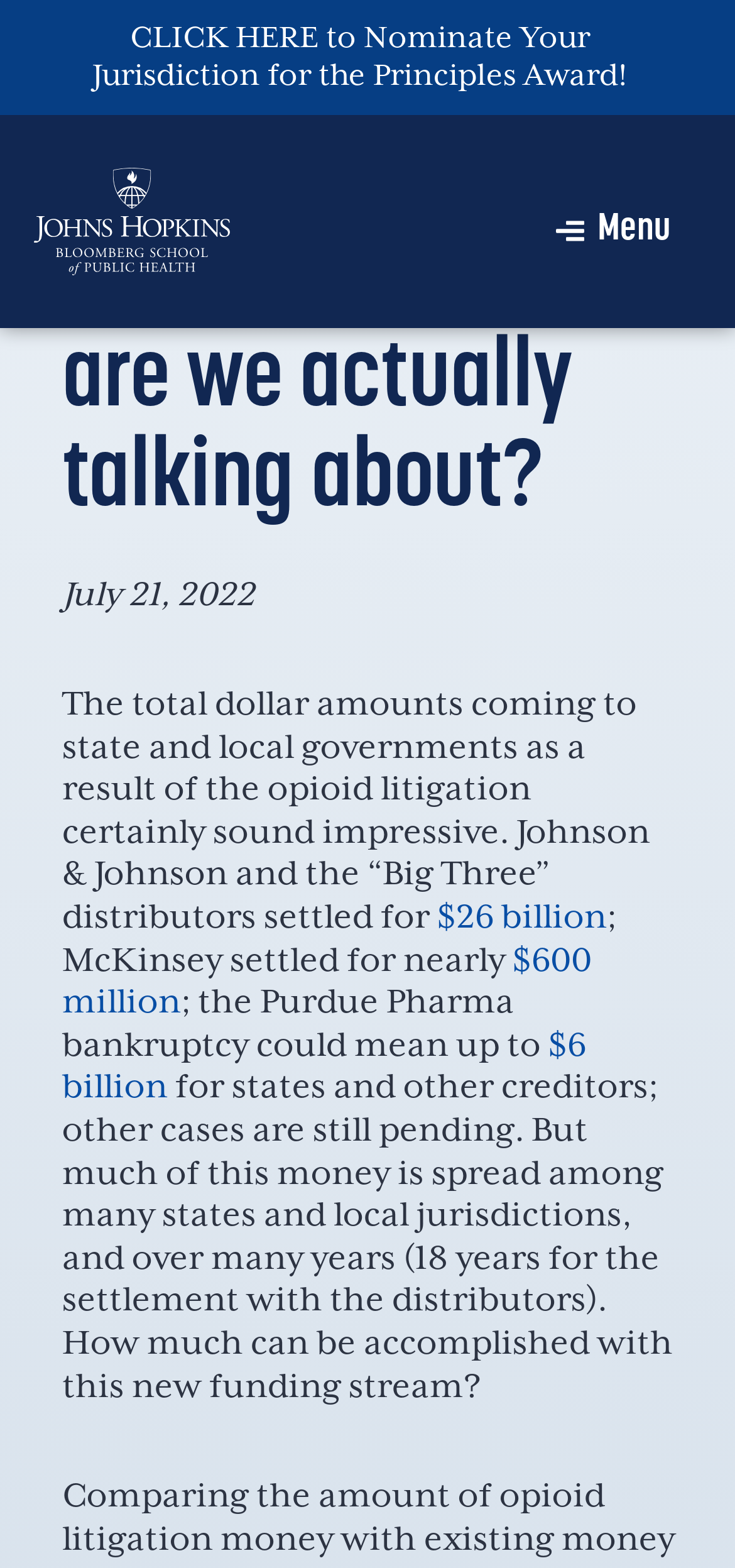Create a detailed narrative describing the layout and content of the webpage.

The webpage appears to be an article discussing the financial aspects of the opioid crisis. At the top, there is a prominent link "CLICK HERE to Nominate Your Jurisdiction for the Principles Award!" that spans most of the width of the page. Below this link, there is a smaller link on the left side of the page.

On the right side of the page, there is a "Menu" button. Below the menu button, the main content of the article begins. The title "How much money are we actually talking about?" is displayed in a large font, followed by the date "July 21, 2022" in a smaller font.

The article then dives into the discussion of the financial settlements related to the opioid crisis. The text explains that the total dollar amounts coming to state and local governments as a result of the opioid litigation are impressive, with specific figures mentioned, such as $26 billion, $600 million, and $6 billion. These figures are highlighted as links within the text.

The article continues to discuss how the money will be spread among many states and local jurisdictions over many years, and questions how much can be accomplished with this new funding stream. Overall, the webpage appears to be a informative article discussing the financial aspects of the opioid crisis.